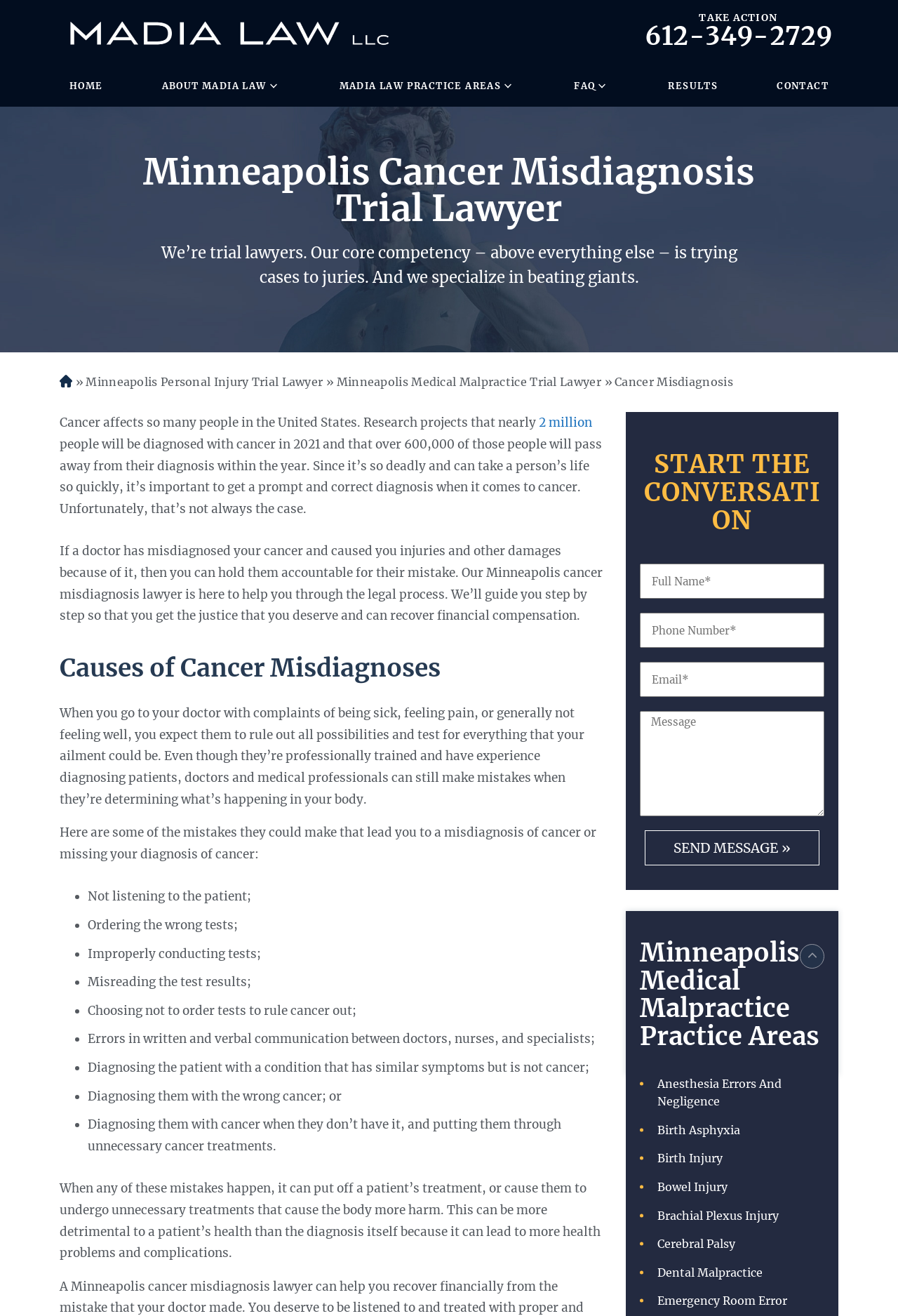What is the main practice area of the law firm?
Look at the image and respond with a one-word or short phrase answer.

Trial Lawyer